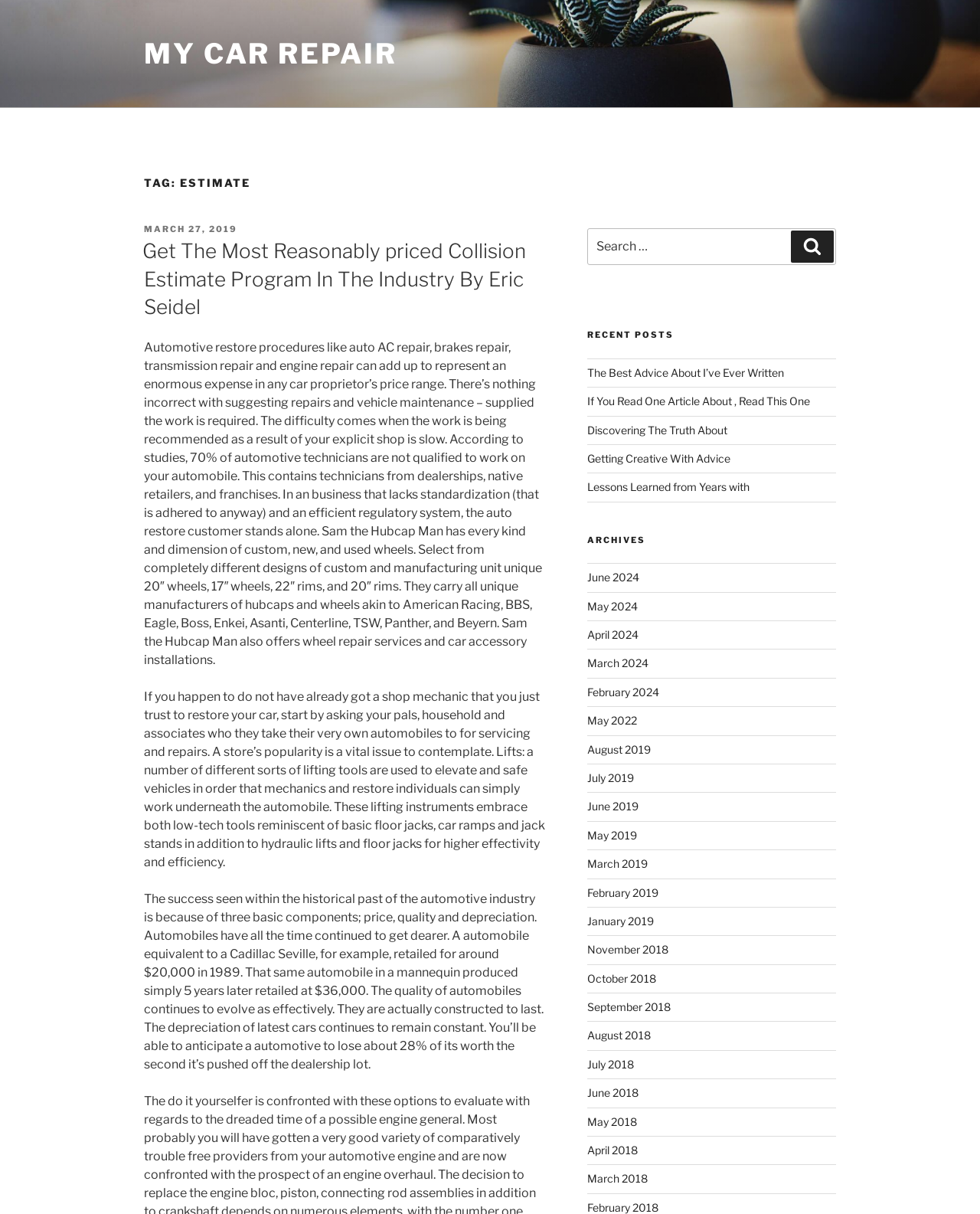Please reply to the following question with a single word or a short phrase:
What is the topic of the article?

Car repair